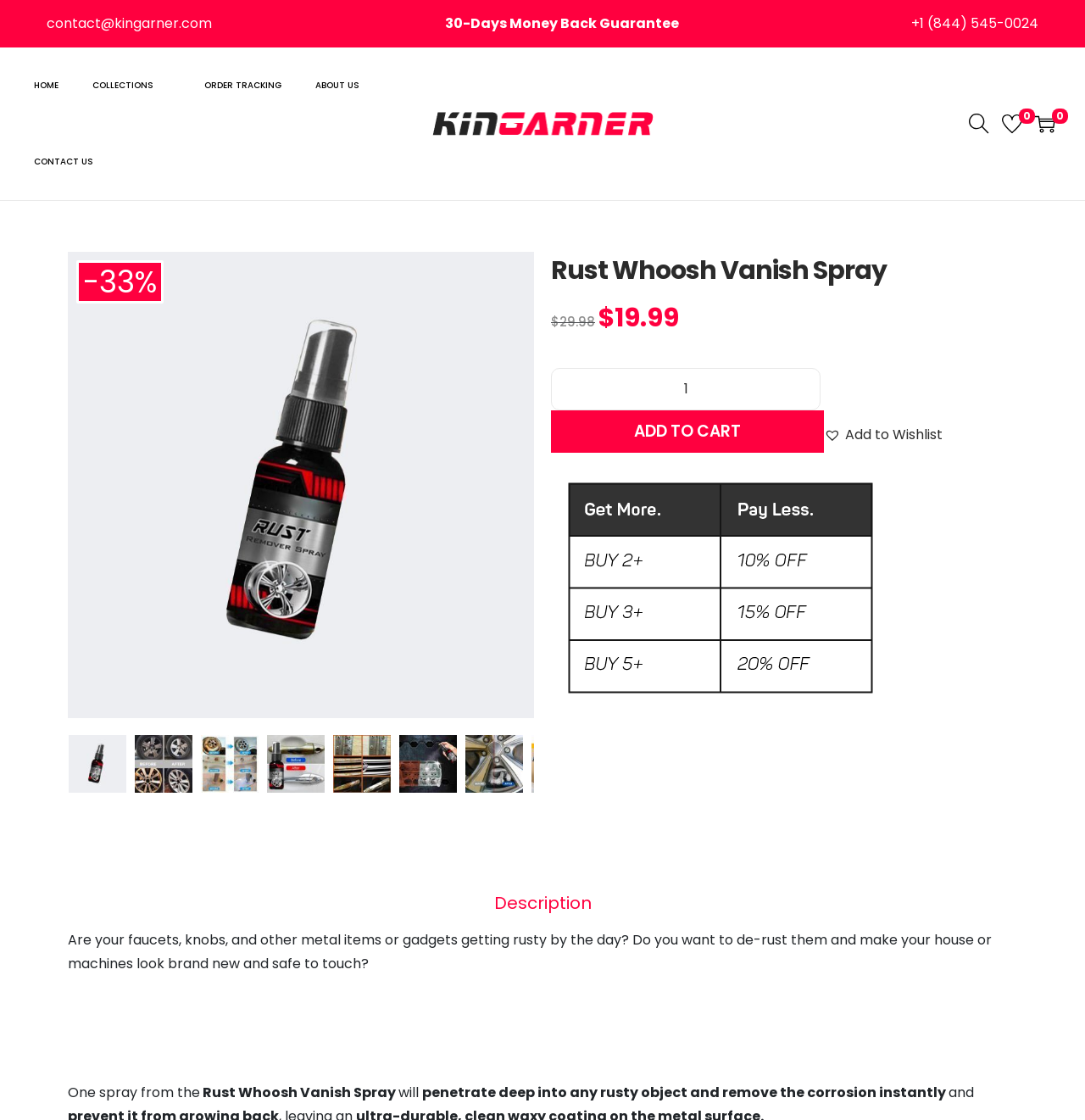Provide a short, one-word or phrase answer to the question below:
What is the name of the product being sold?

Rust Whoosh Vanish Spray